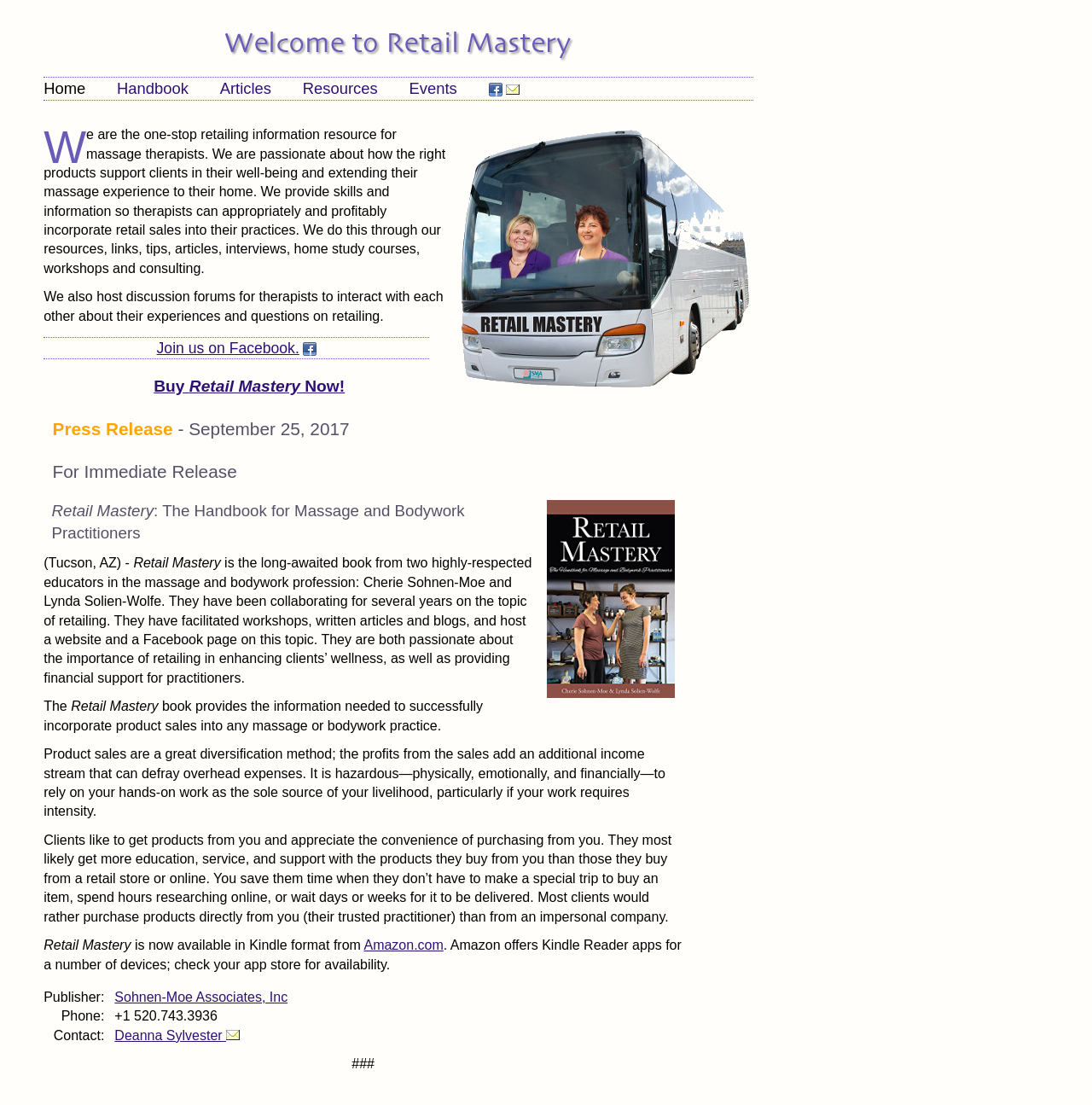Please determine the bounding box coordinates of the element to click in order to execute the following instruction: "Click on Email Us". The coordinates should be four float numbers between 0 and 1, specified as [left, top, right, bottom].

[0.463, 0.07, 0.479, 0.09]